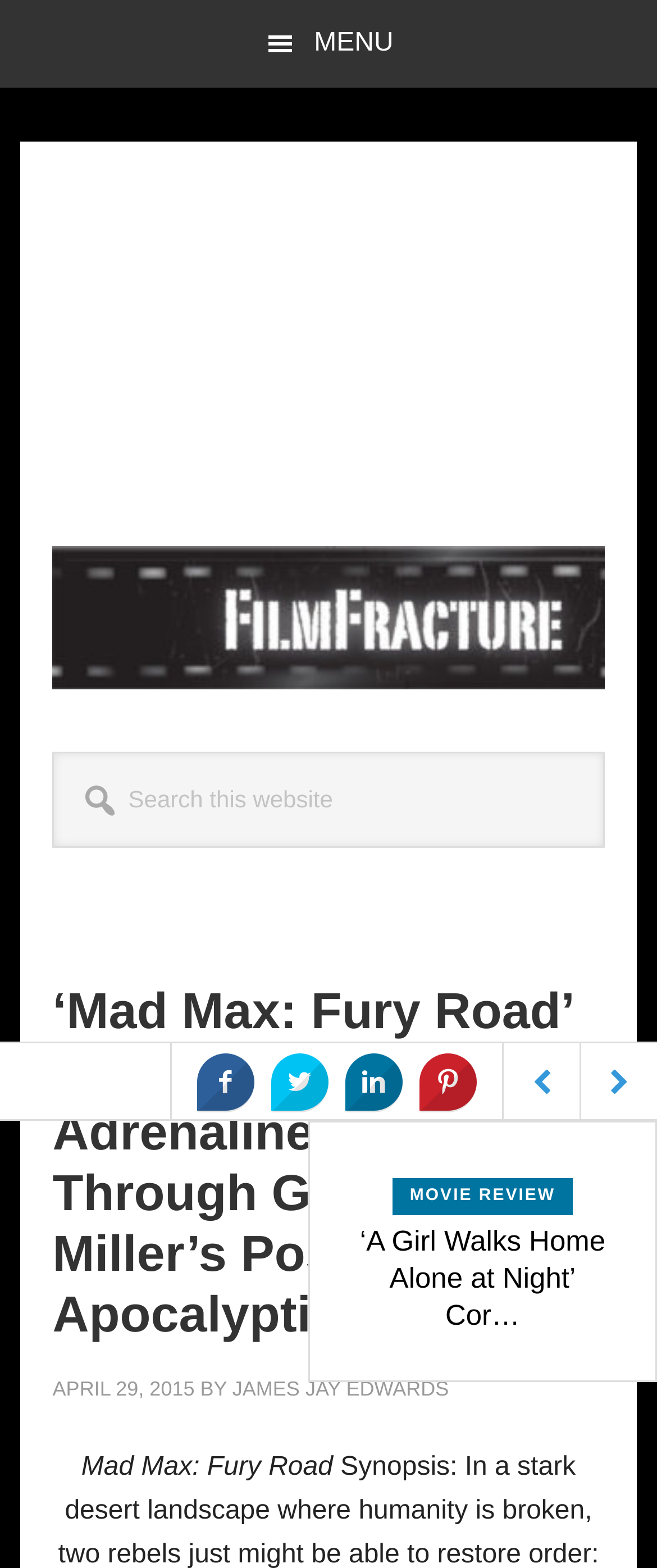What is the date of the article?
Examine the image closely and answer the question with as much detail as possible.

The question can be answered by looking at the section below the heading, where it says 'APRIL 29, 2015'. This indicates that the date of the article is APRIL 29, 2015.